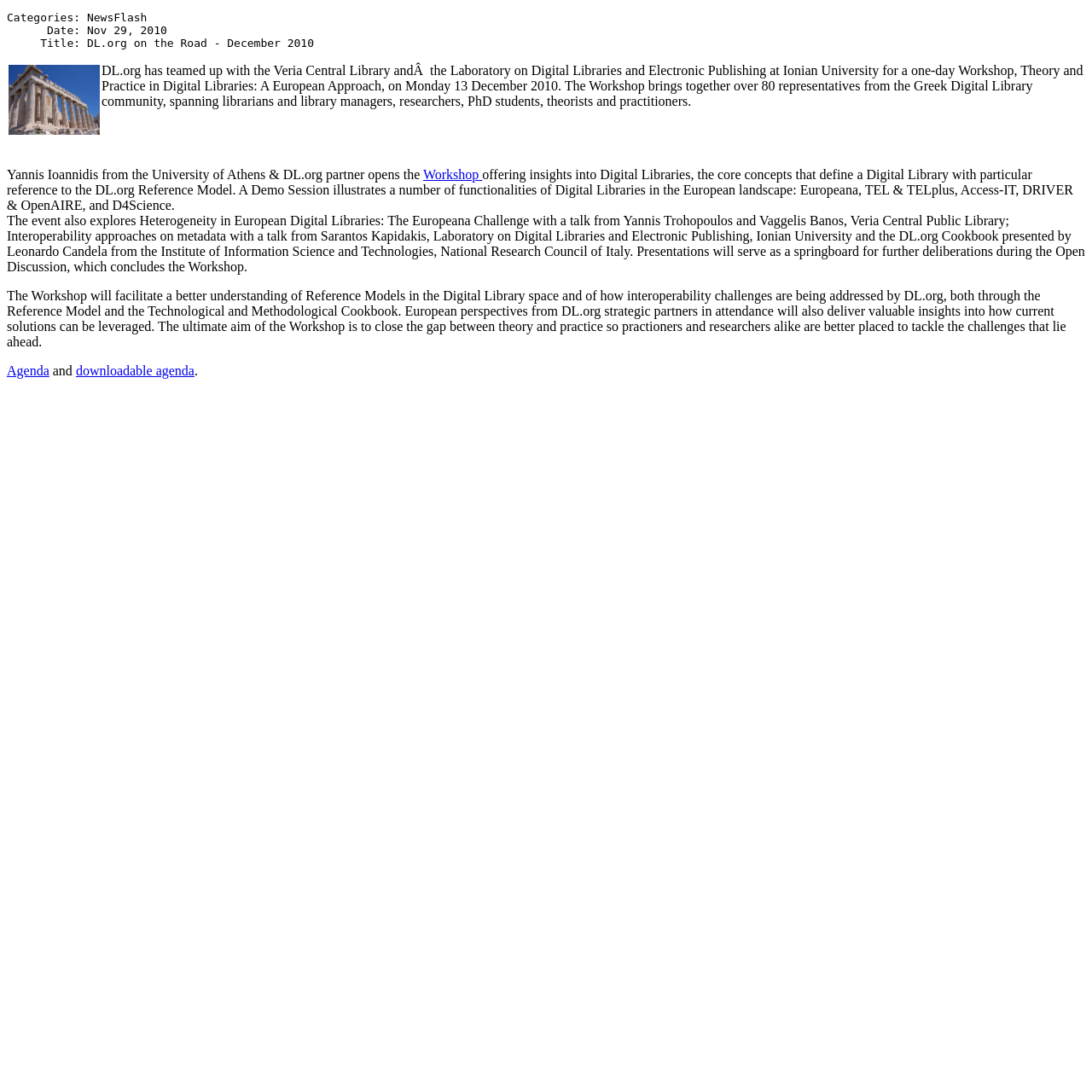Reply to the question with a brief word or phrase: How many representatives from the Greek Digital Library community attended the workshop?

over 80